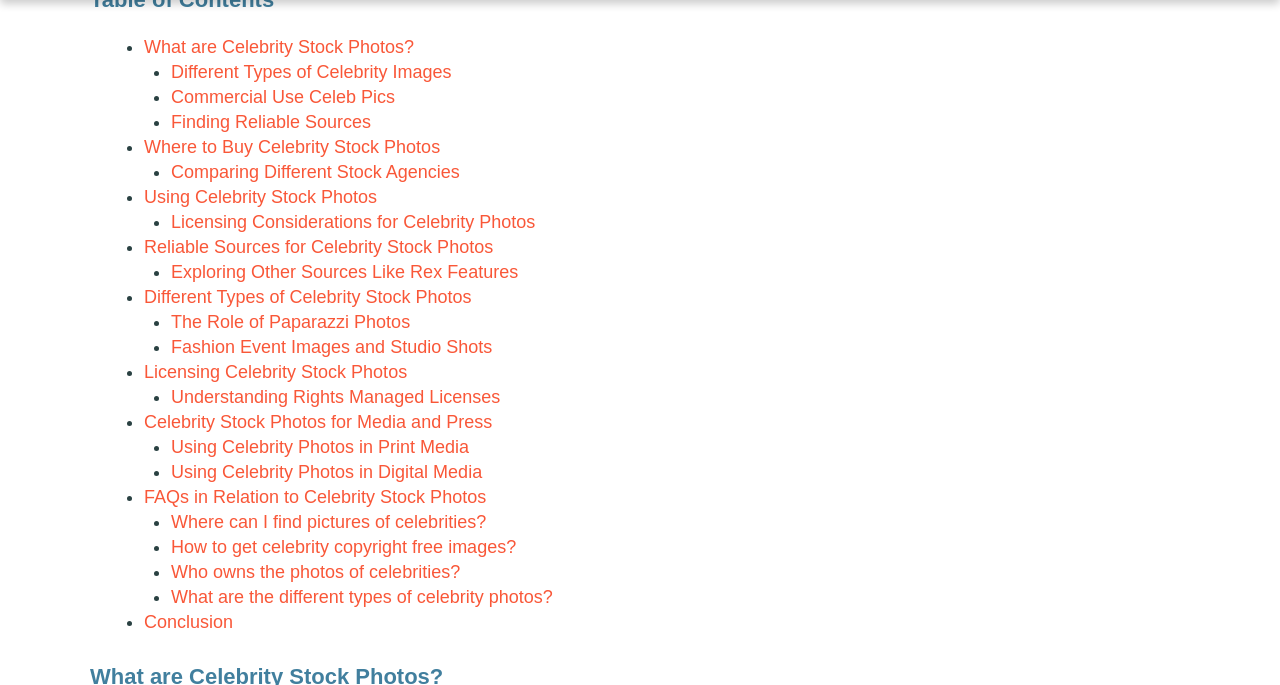Given the description Show Information Hide Information, predict the bounding box coordinates of the UI element. Ensure the coordinates are in the format (top-left x, top-left y, bottom-right x, bottom-right y) and all values are between 0 and 1.

[0.048, 0.343, 0.952, 0.368]